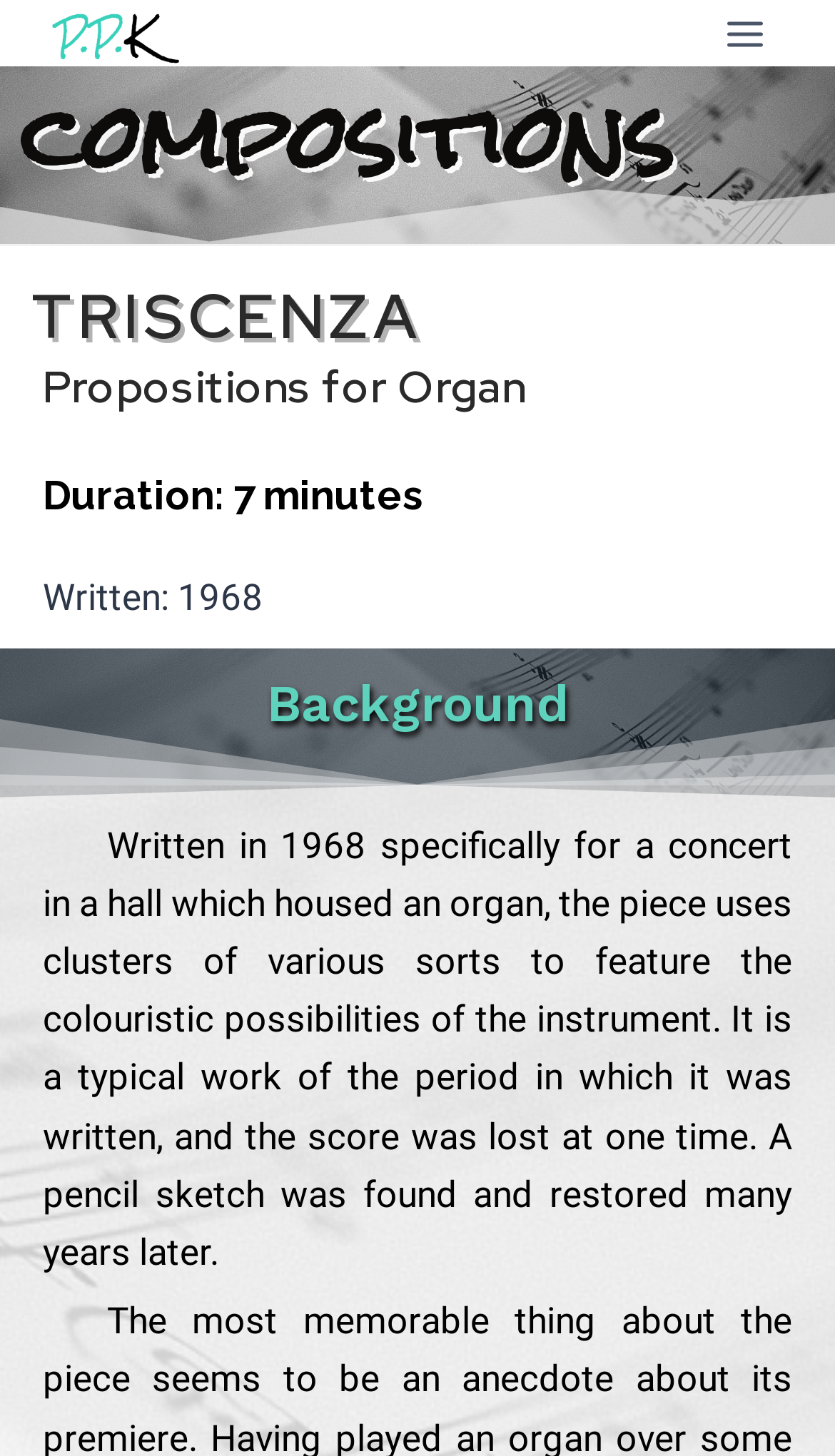Answer this question in one word or a short phrase: What is the style of the composition?

Typical work of the period